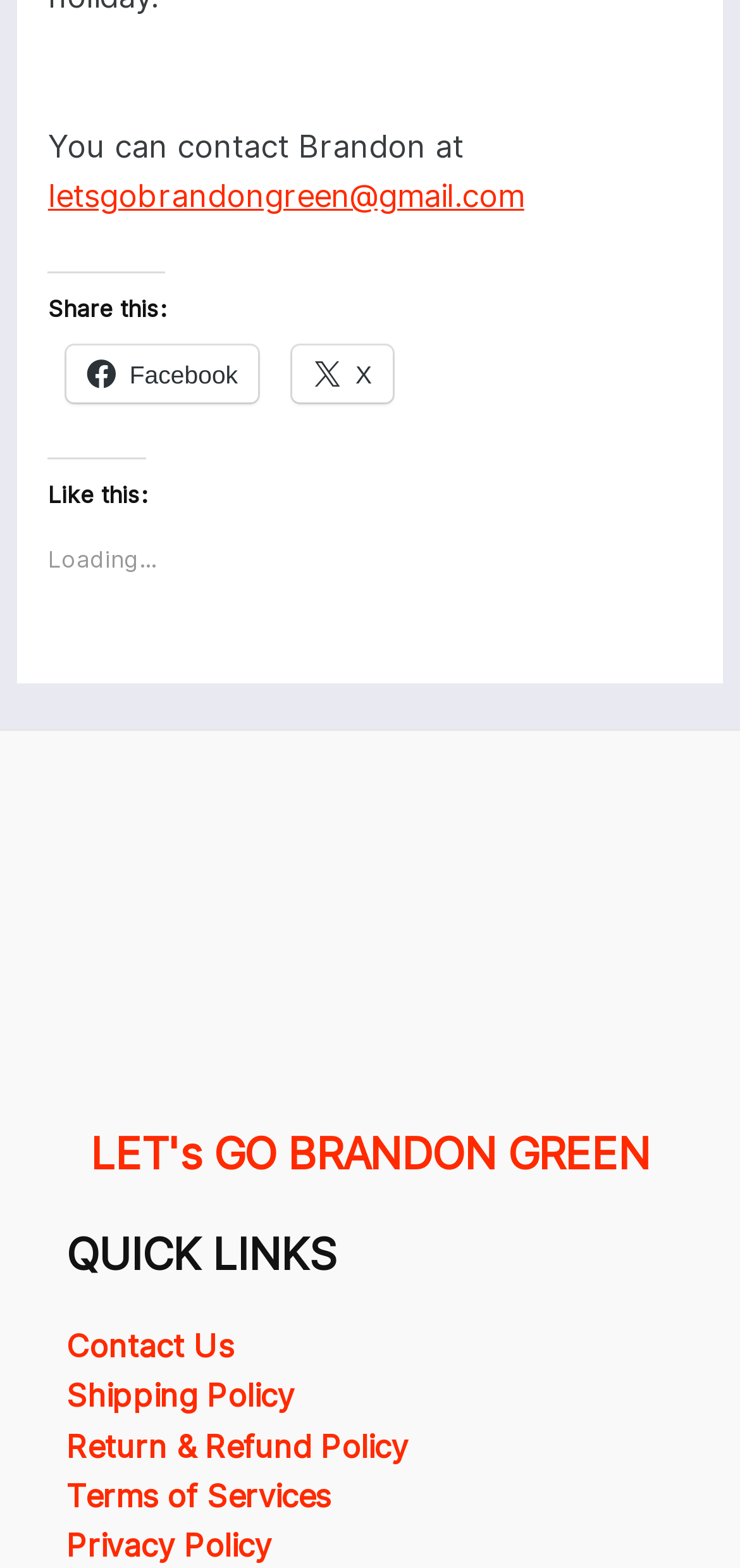Locate the bounding box coordinates of the element I should click to achieve the following instruction: "Skip to main content".

None